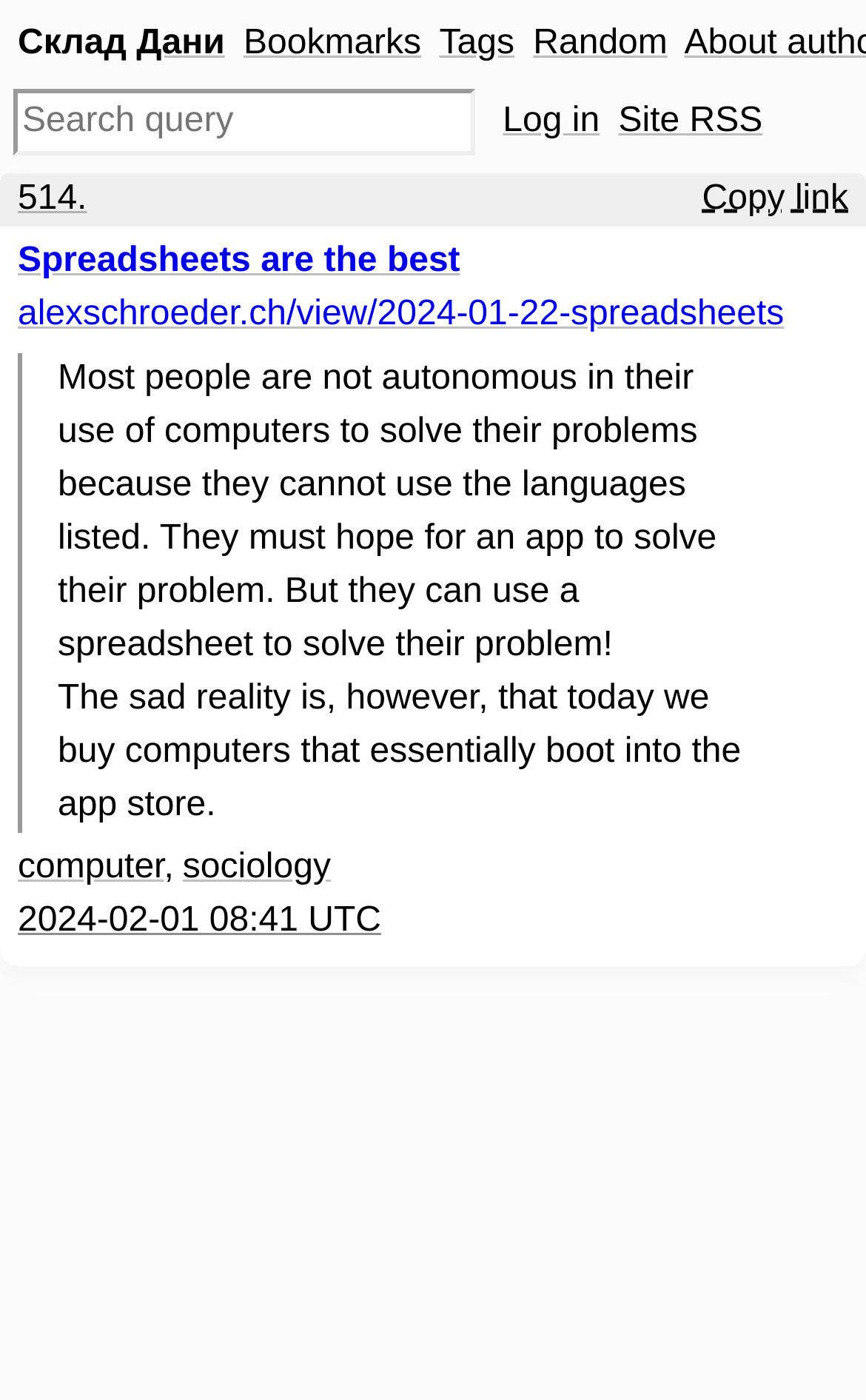Please locate the bounding box coordinates of the element's region that needs to be clicked to follow the instruction: "Get info for condo association". The bounding box coordinates should be provided as four float numbers between 0 and 1, i.e., [left, top, right, bottom].

None